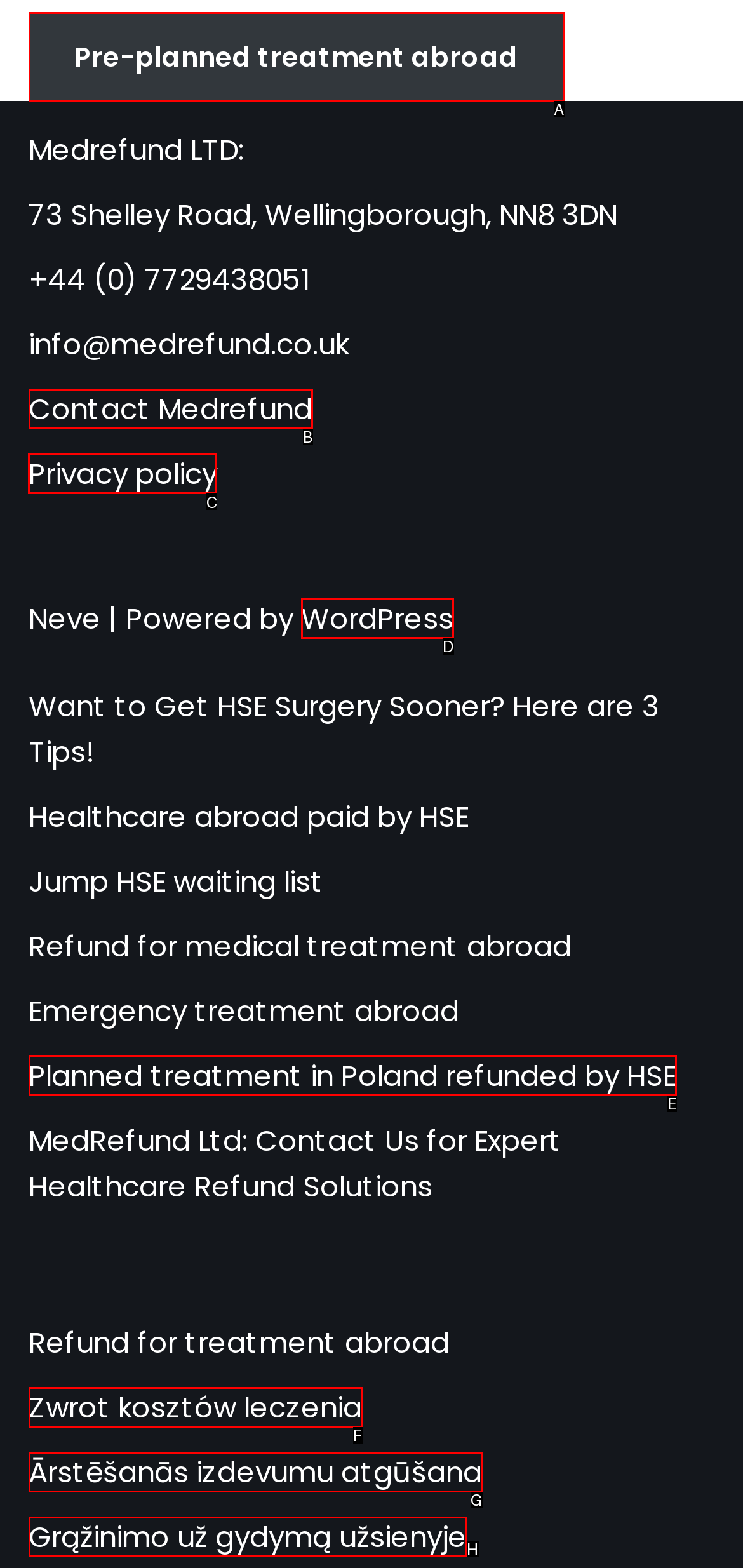What letter corresponds to the UI element to complete this task: View privacy policy
Answer directly with the letter.

C